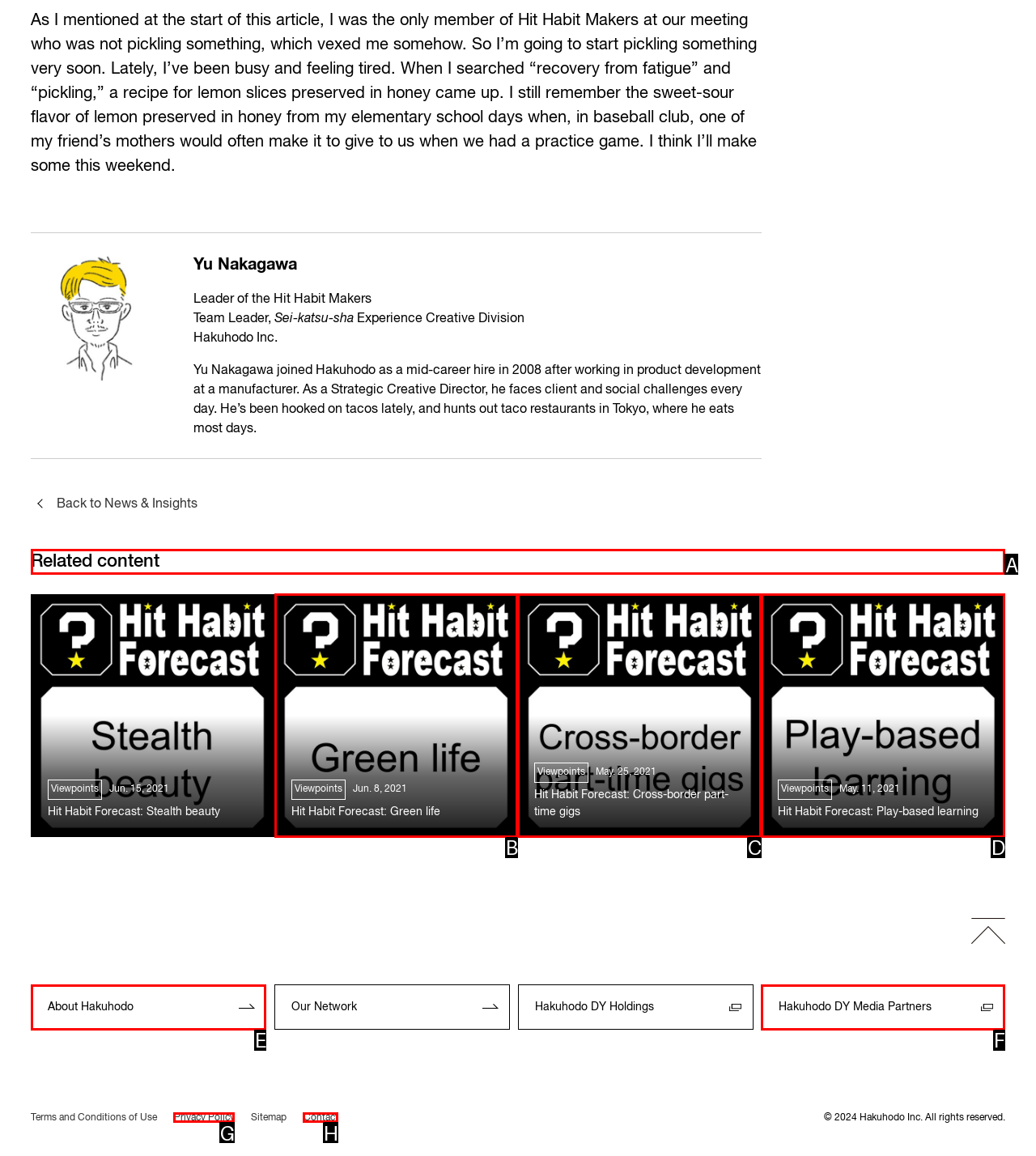Tell me which letter I should select to achieve the following goal: View related content
Answer with the corresponding letter from the provided options directly.

A